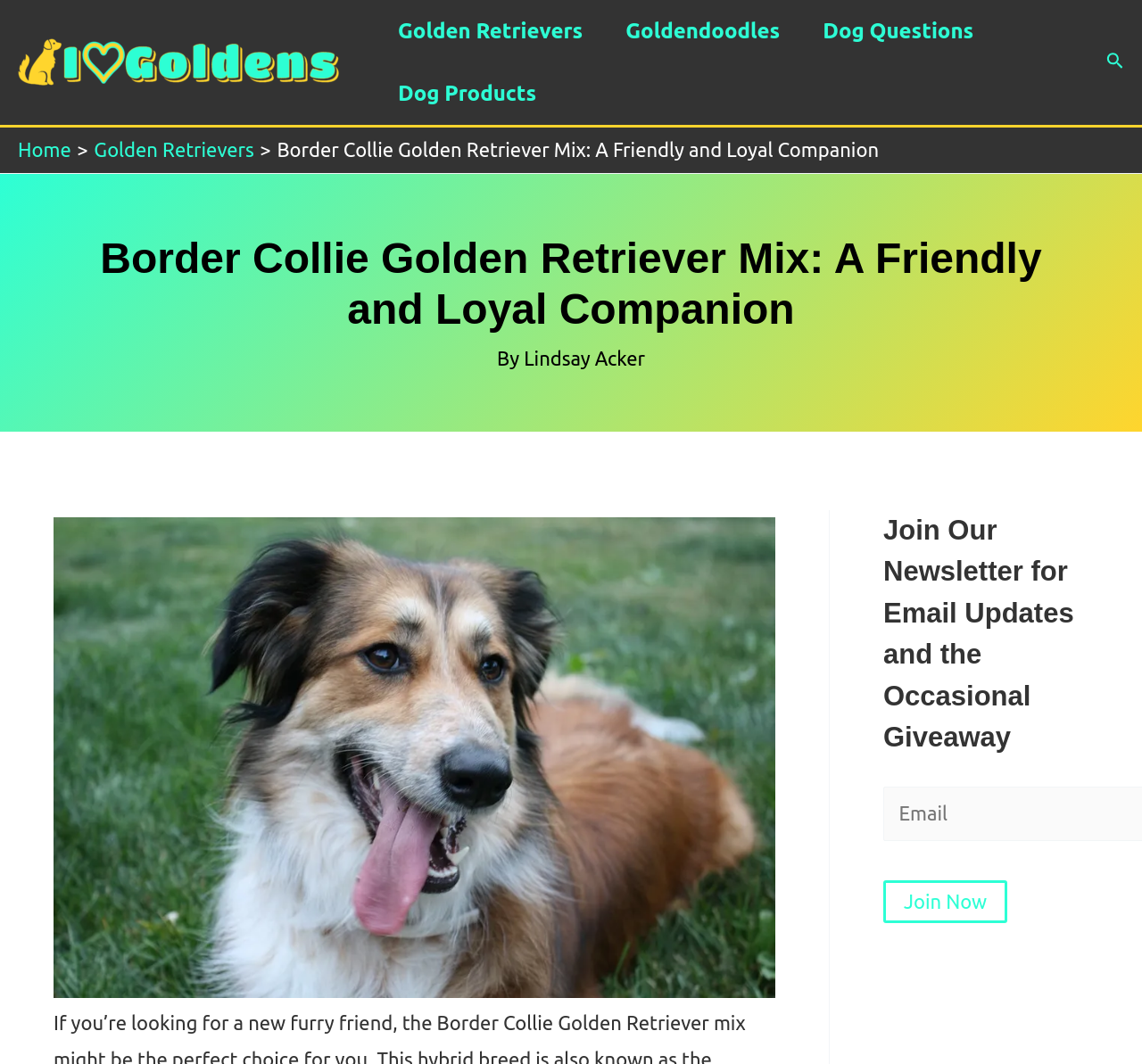Indicate the bounding box coordinates of the element that needs to be clicked to satisfy the following instruction: "Join the newsletter". The coordinates should be four float numbers between 0 and 1, i.e., [left, top, right, bottom].

[0.773, 0.827, 0.882, 0.867]